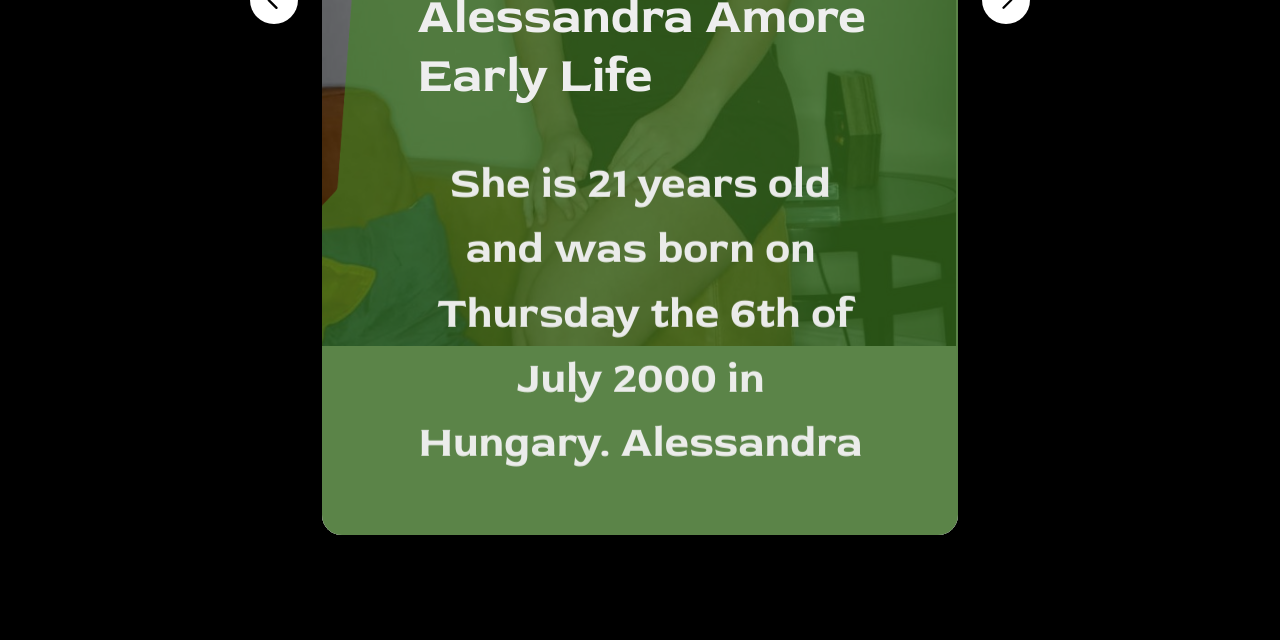Provide the bounding box coordinates of the HTML element this sentence describes: "Alessandra Amore Biography". The bounding box coordinates consist of four float numbers between 0 and 1, i.e., [left, top, right, bottom].

[0.328, 0.258, 0.766, 0.434]